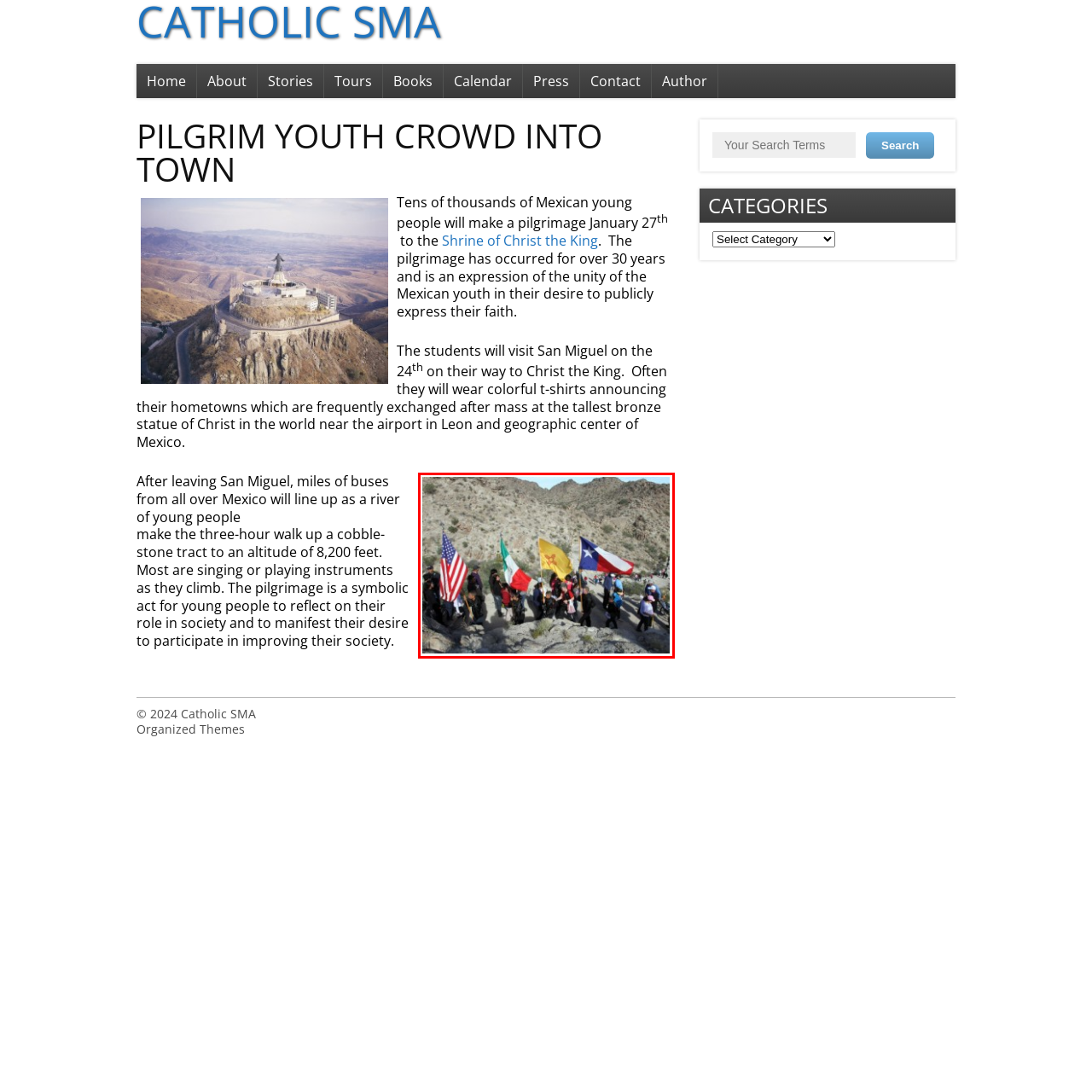View the image inside the red-bordered box and answer the given question using a single word or phrase:
What is the purpose of the pilgrimage?

To express faith publicly